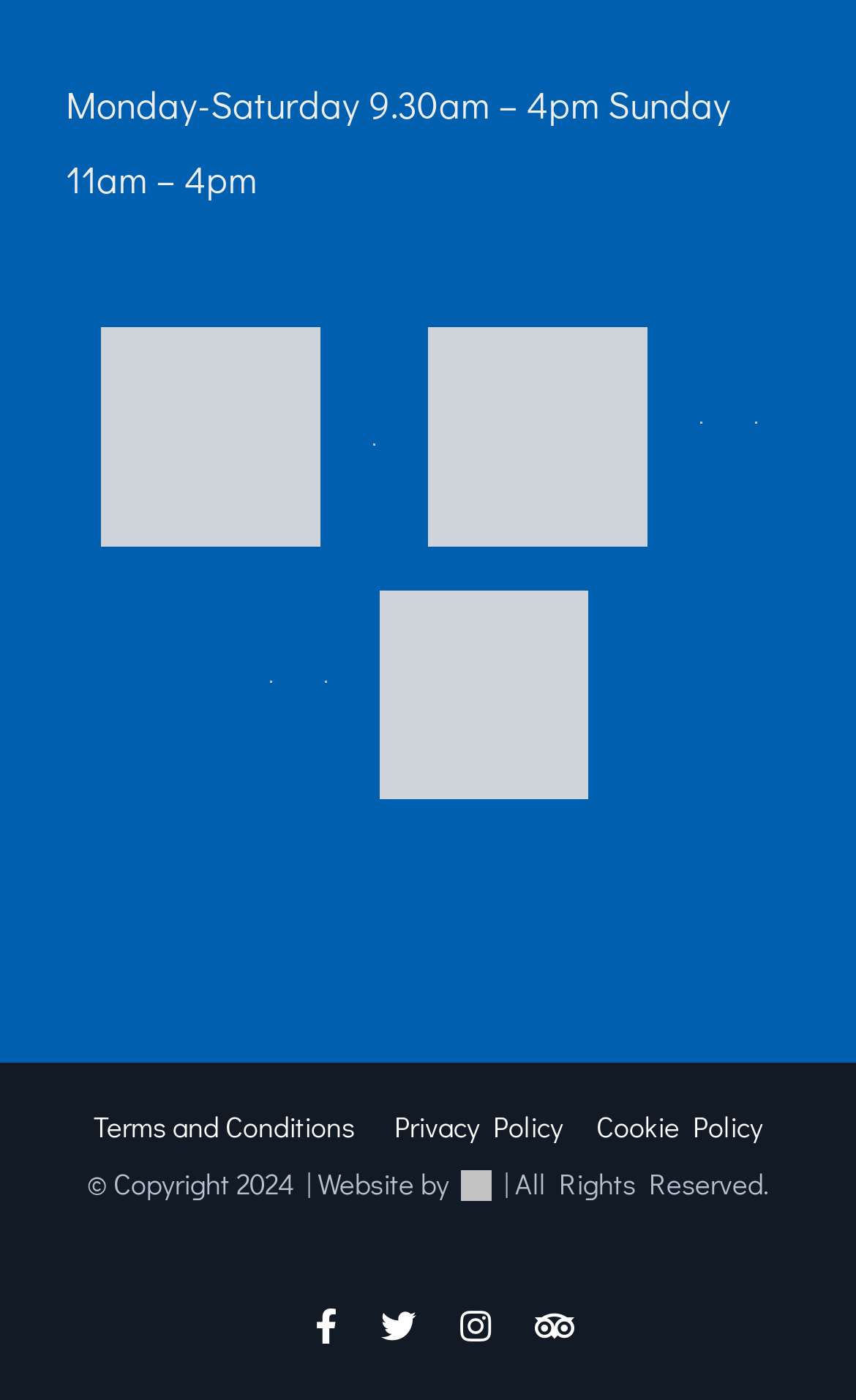Select the bounding box coordinates of the element I need to click to carry out the following instruction: "Explore Unforgettable Gardens".

[0.288, 0.675, 0.342, 0.729]